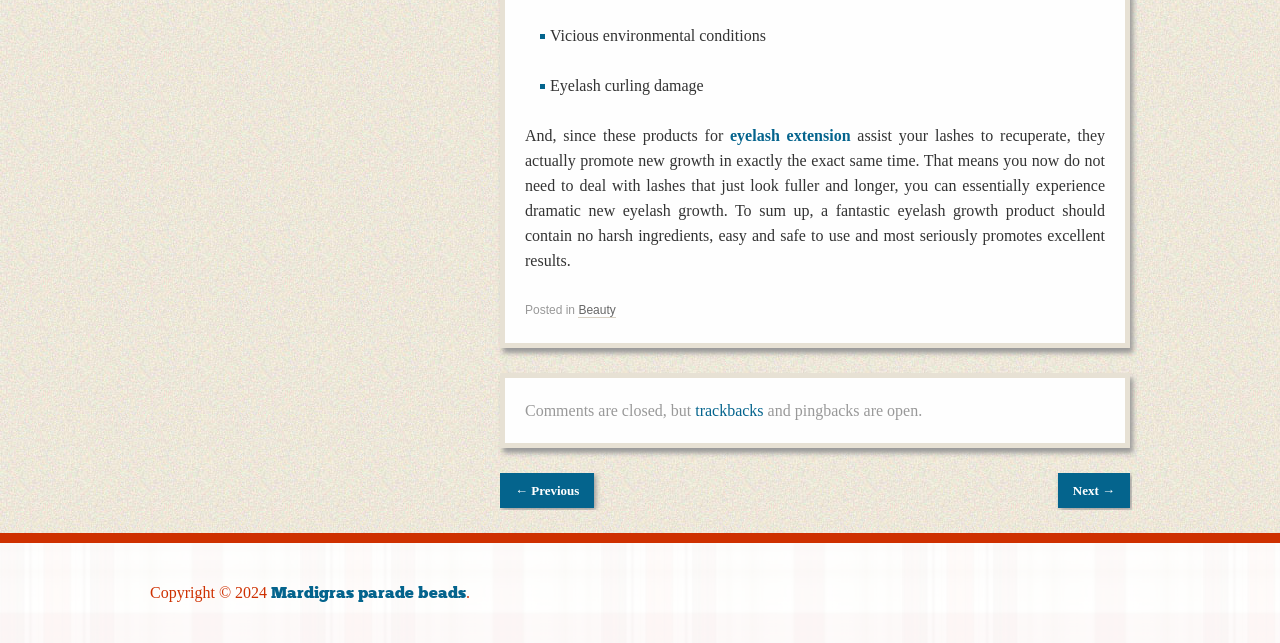Is commenting allowed on the article? Examine the screenshot and reply using just one word or a brief phrase.

No